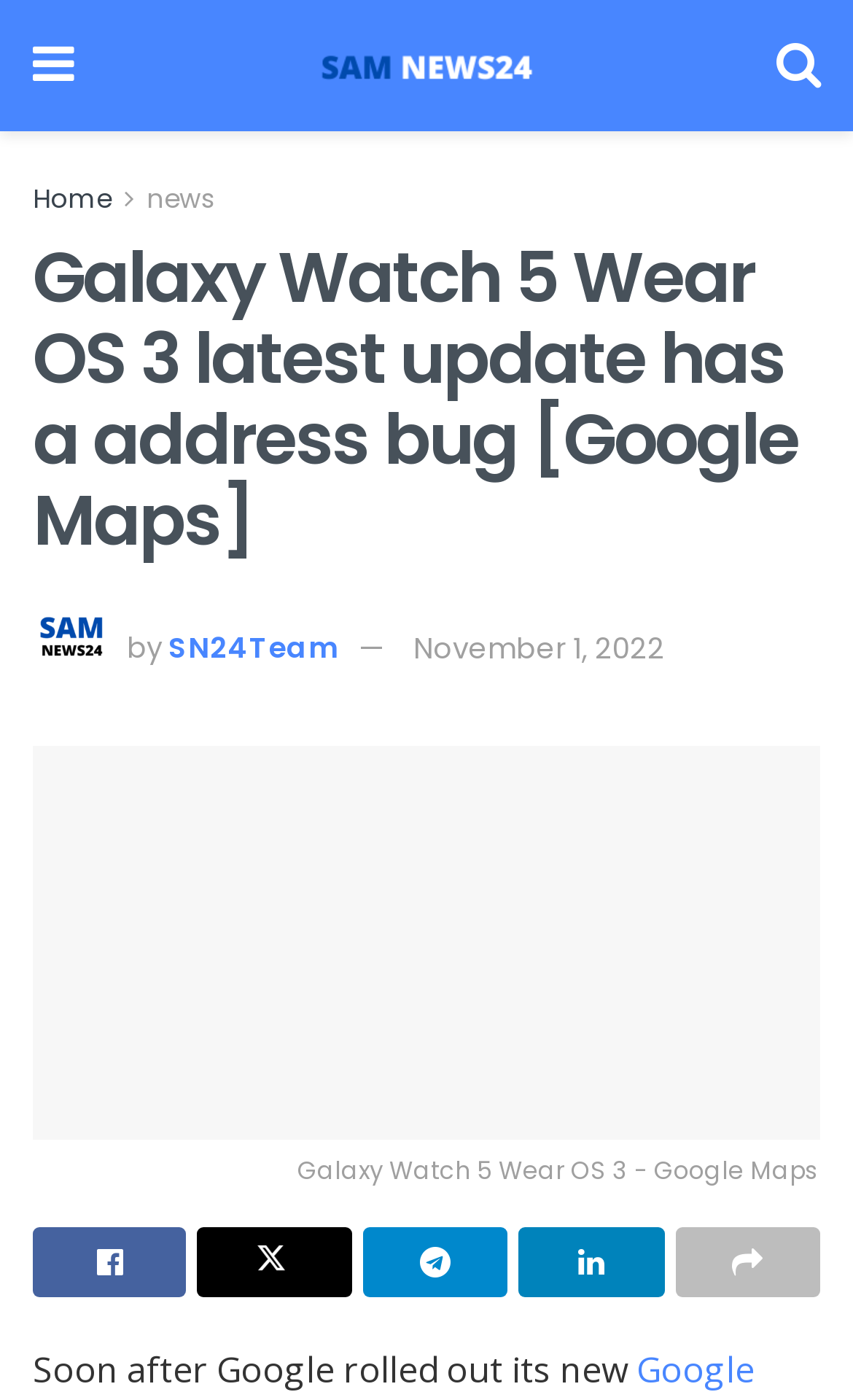Please determine the bounding box coordinates of the element's region to click in order to carry out the following instruction: "Read the latest news". The coordinates should be four float numbers between 0 and 1, i.e., [left, top, right, bottom].

[0.172, 0.128, 0.254, 0.155]